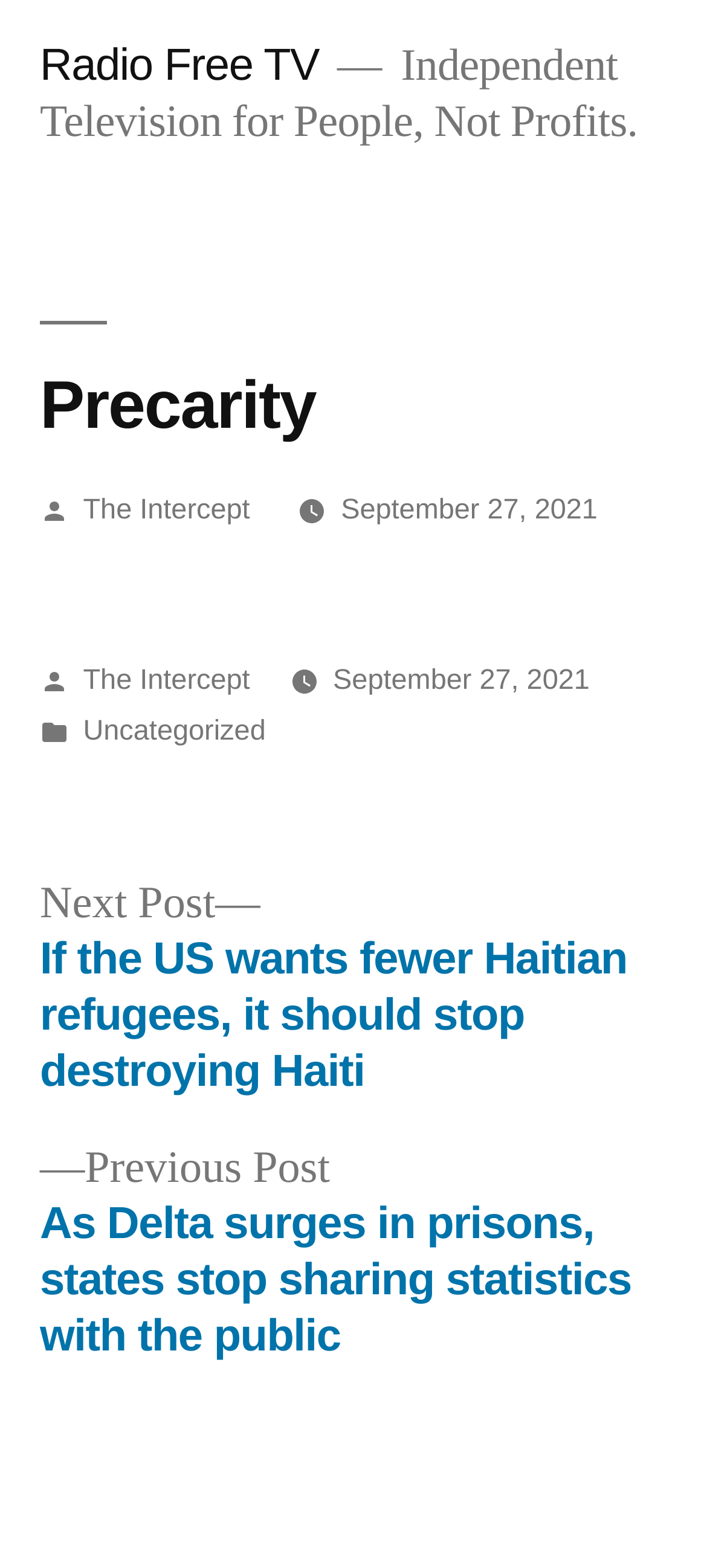Create a detailed narrative of the webpage’s visual and textual elements.

The webpage is about an article titled "Precarity" on Radio Free TV, an independent television network. At the top, there is a link to the Radio Free TV homepage and a tagline that reads "Independent Television for People, Not Profits." 

Below the top section, the main content area is divided into two parts. The top part contains the article "Precarity" with a heading, posted by information, and a timestamp of September 27, 2021. The article is attributed to The Intercept.

The bottom part of the main content area appears to be a footer section, which repeats the posted by information, timestamp, and attribution to The Intercept. Additionally, it includes a category label "Uncategorized".

To the right of the main content area, there is a navigation section labeled "Posts" that contains links to previous and next posts. The previous post is titled "As Delta surges in prisons, states stop sharing statistics with the public", and the next post is titled "If the US wants fewer Haitian refugees, it should stop destroying Haiti".